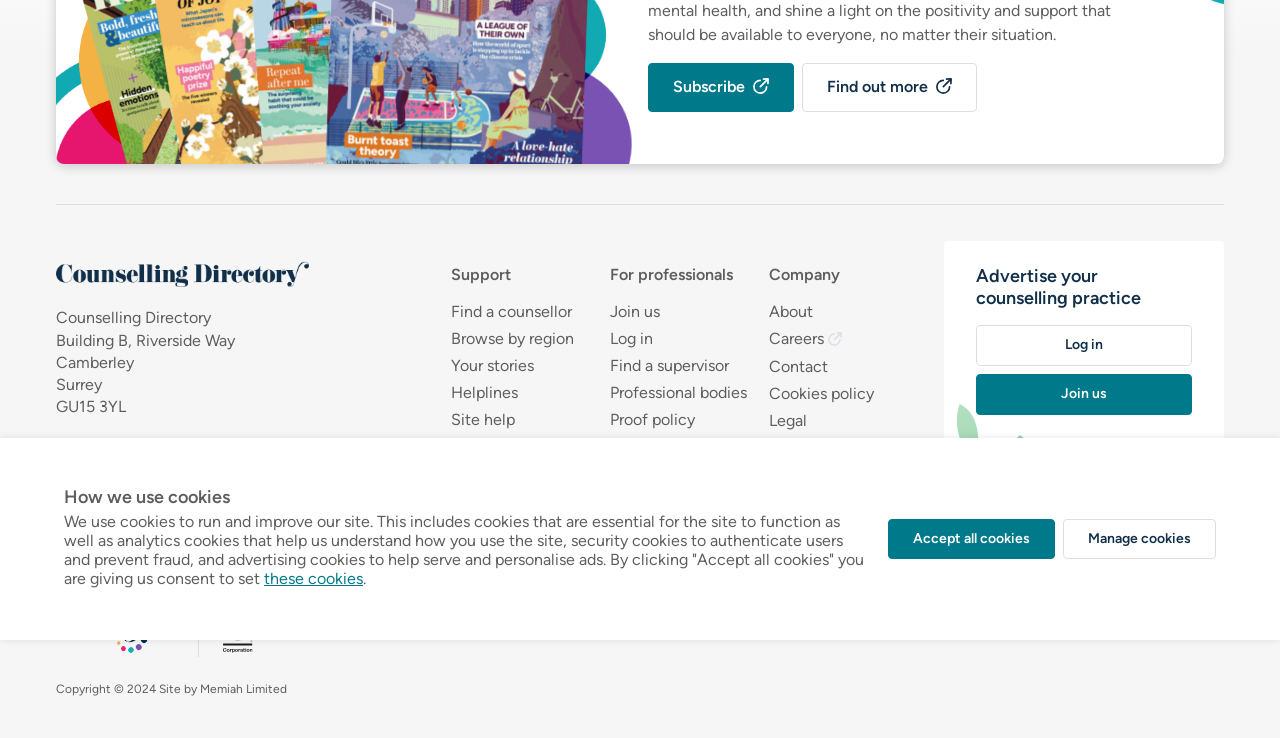Ascertain the bounding box coordinates for the UI element detailed here: "aria-label="LinkedIn"". The coordinates should be provided as [left, top, right, bottom] with each value being a float between 0 and 1.

[0.176, 0.636, 0.204, 0.69]